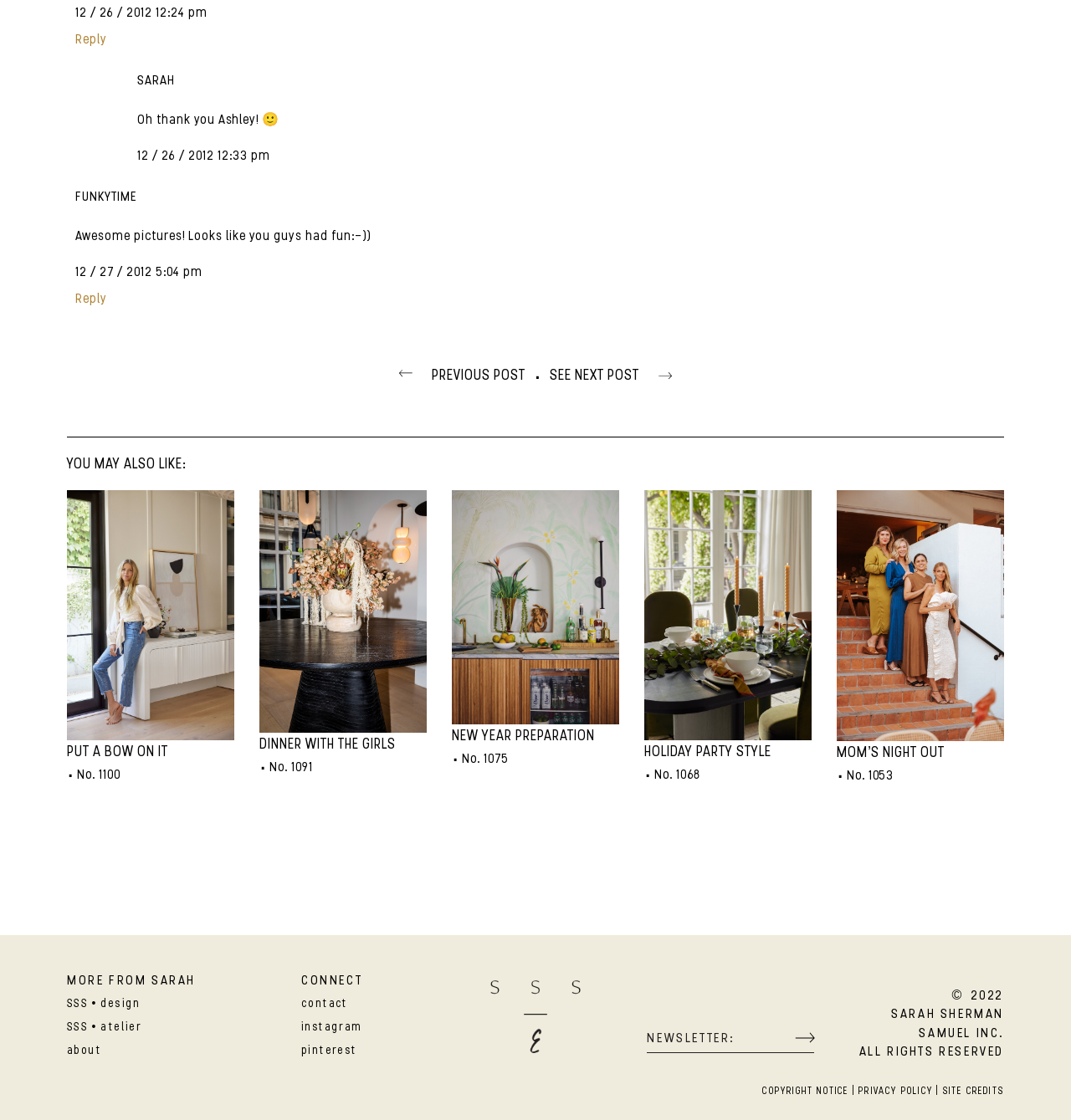What is the author's name?
Examine the image closely and answer the question with as much detail as possible.

The author's name is SARAH, which can be found in the link 'SARAH' with bounding box coordinates [0.128, 0.064, 0.163, 0.078] and also in the footer section with the text 'SARAH SHERMAN' and bounding box coordinates [0.832, 0.898, 0.938, 0.912]